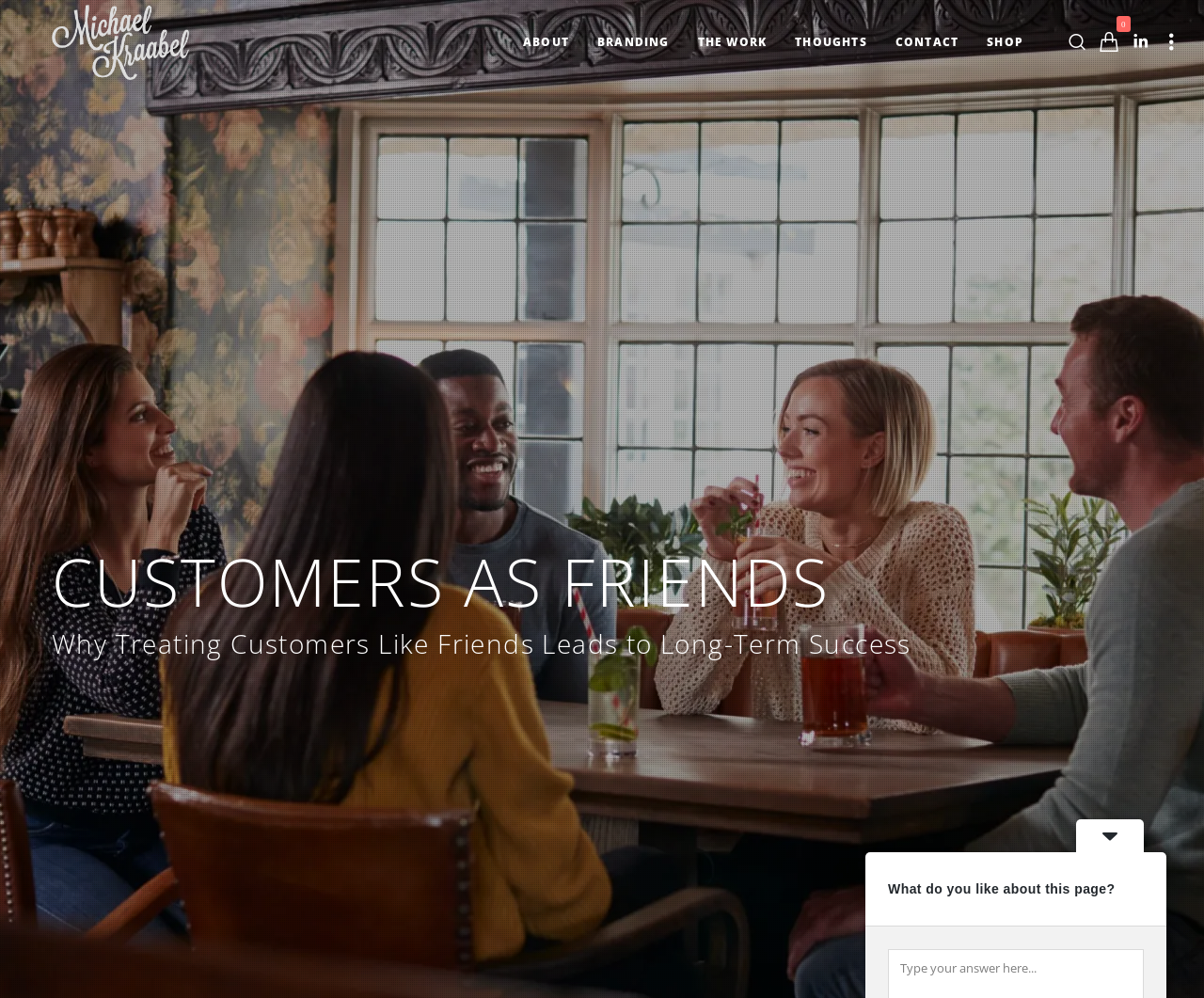What is the purpose of the section at the bottom?
Carefully analyze the image and provide a thorough answer to the question.

The section at the bottom of the webpage, which contains a heading 'What do you like about this page?', appears to be a feedback section where users can provide their opinions or comments about the webpage.